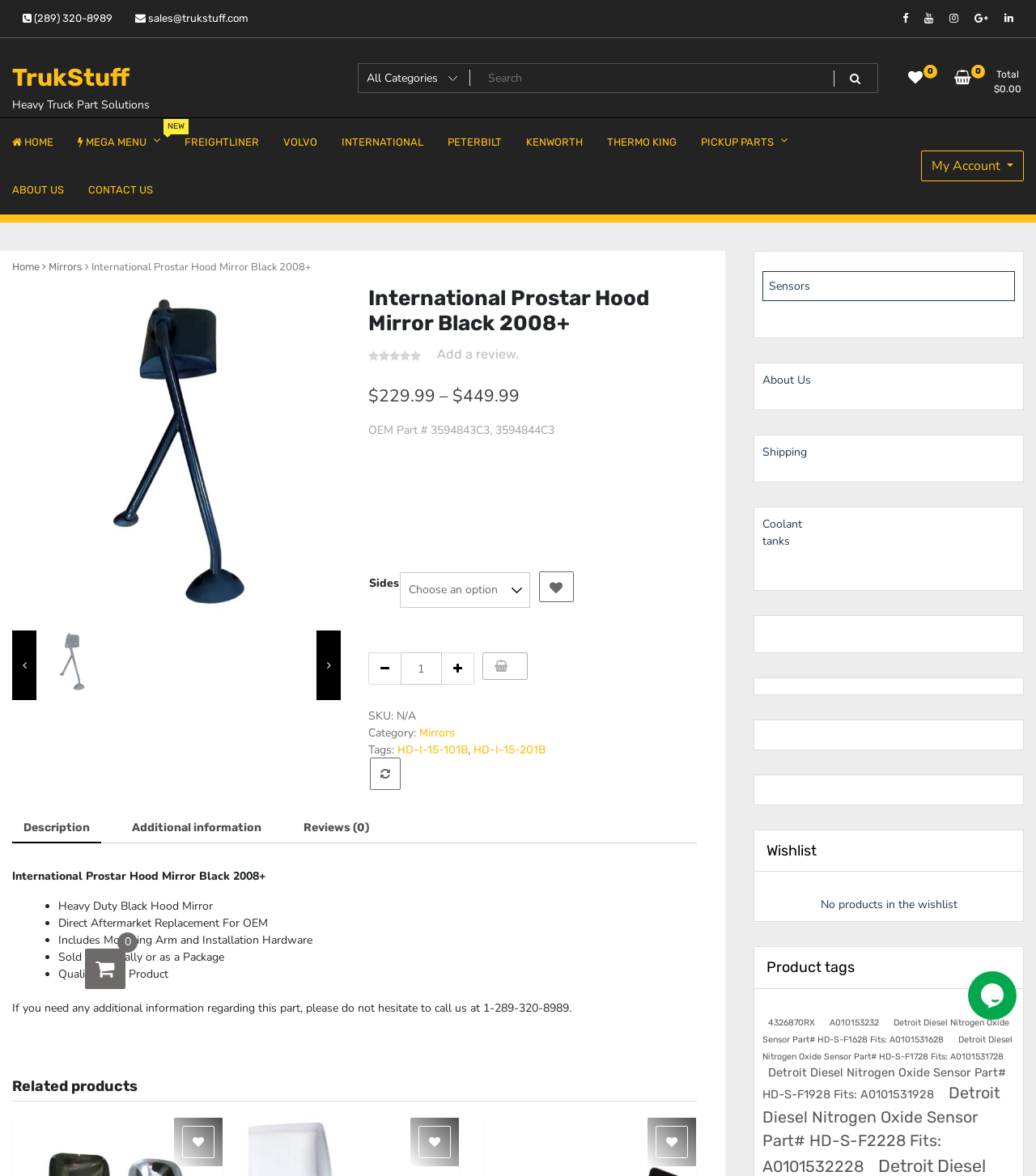Give an in-depth explanation of the webpage layout and content.

This webpage is about a product, specifically an International Prostar Hood Mirror Black 2008+, sold by TrukStuff. At the top left corner, there is a link to the company's contact information, including a phone number and email address. Next to it, there are several social media links. On the top right corner, there is a search bar with a combobox and a search button.

Below the search bar, there is a navigation menu with links to different categories, including HOME, MEGA MENU, FREIGHTLINER, VOLVO, INTERNATIONAL, PETERBILT, KENWORTH, and THERMO KING. Each link has a corresponding icon.

On the left side of the page, there is a breadcrumb navigation showing the current location of the product, which is under the category of Mirrors. Below the breadcrumb, there is a product image with two buttons to zoom in and out.

The product information is displayed on the right side of the page. The product title, International Prostar Hood Mirror Black 2008+, is followed by a short description and the OEM part numbers. The price of the product is $229.99, with a strike-through price of $449.99. There is also a link to add a review.

Below the product information, there are several options to select, including the sides of the mirror and the quantity. There are also buttons to add the product to the cart and to view the cart.

Further down the page, there are details about the product, including the SKU, category, and tags. There are also links to related products and a tab list with three tabs: Description, Additional information, and Reviews (0). The Description tab is currently selected, showing a detailed description of the product in a list format.